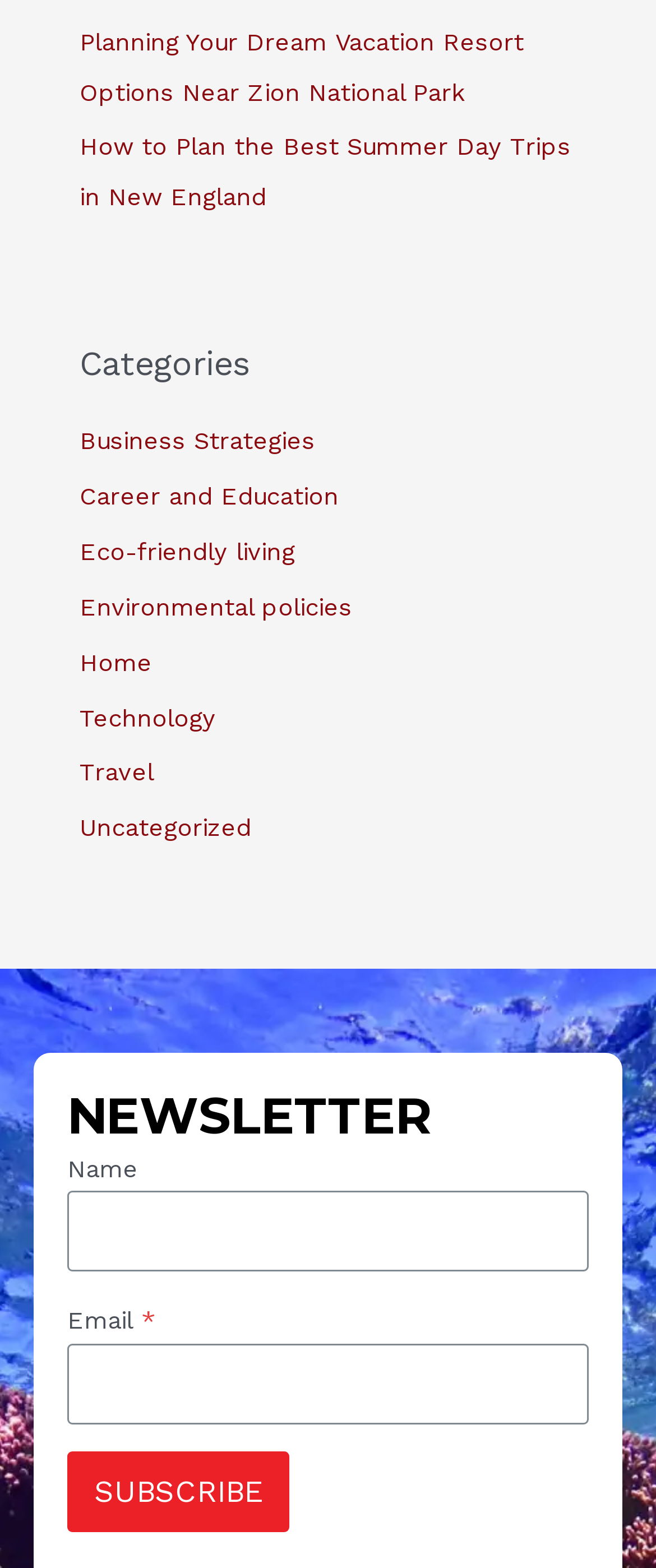Find the bounding box coordinates of the clickable element required to execute the following instruction: "Click on the link to plan a vacation near Zion National Park". Provide the coordinates as four float numbers between 0 and 1, i.e., [left, top, right, bottom].

[0.122, 0.018, 0.799, 0.068]